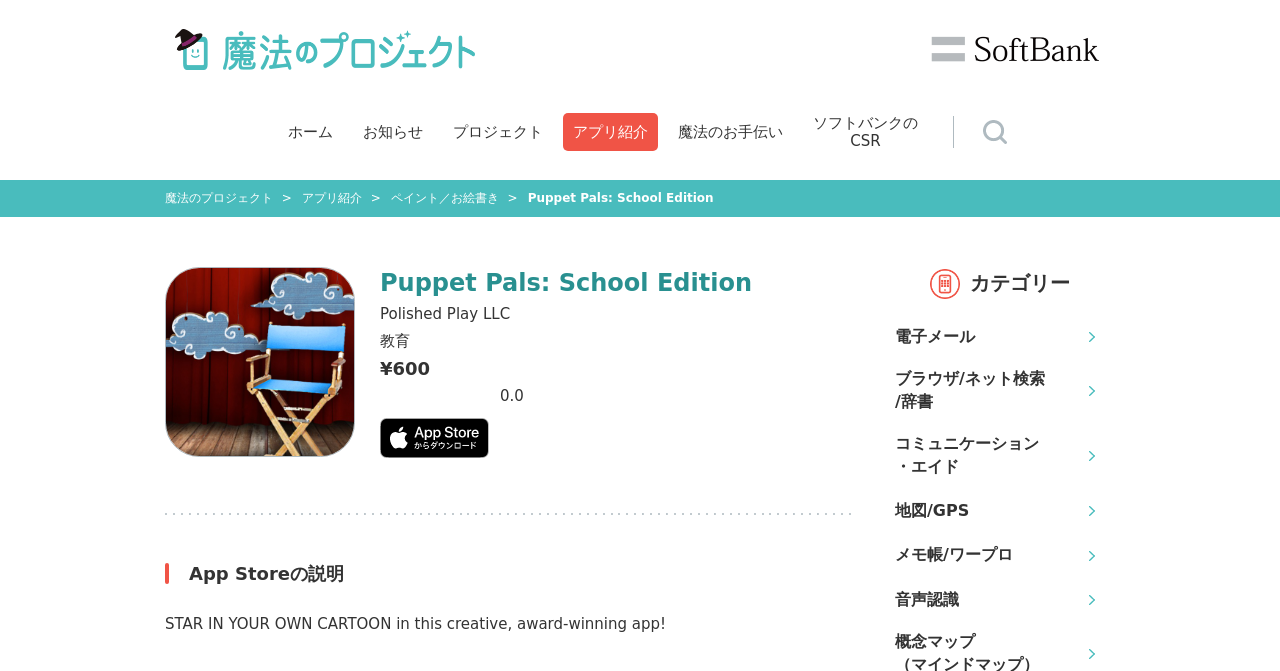Locate the bounding box coordinates of the clickable area needed to fulfill the instruction: "View the 'Puppet Pals: School Edition' app details".

[0.297, 0.398, 0.668, 0.448]